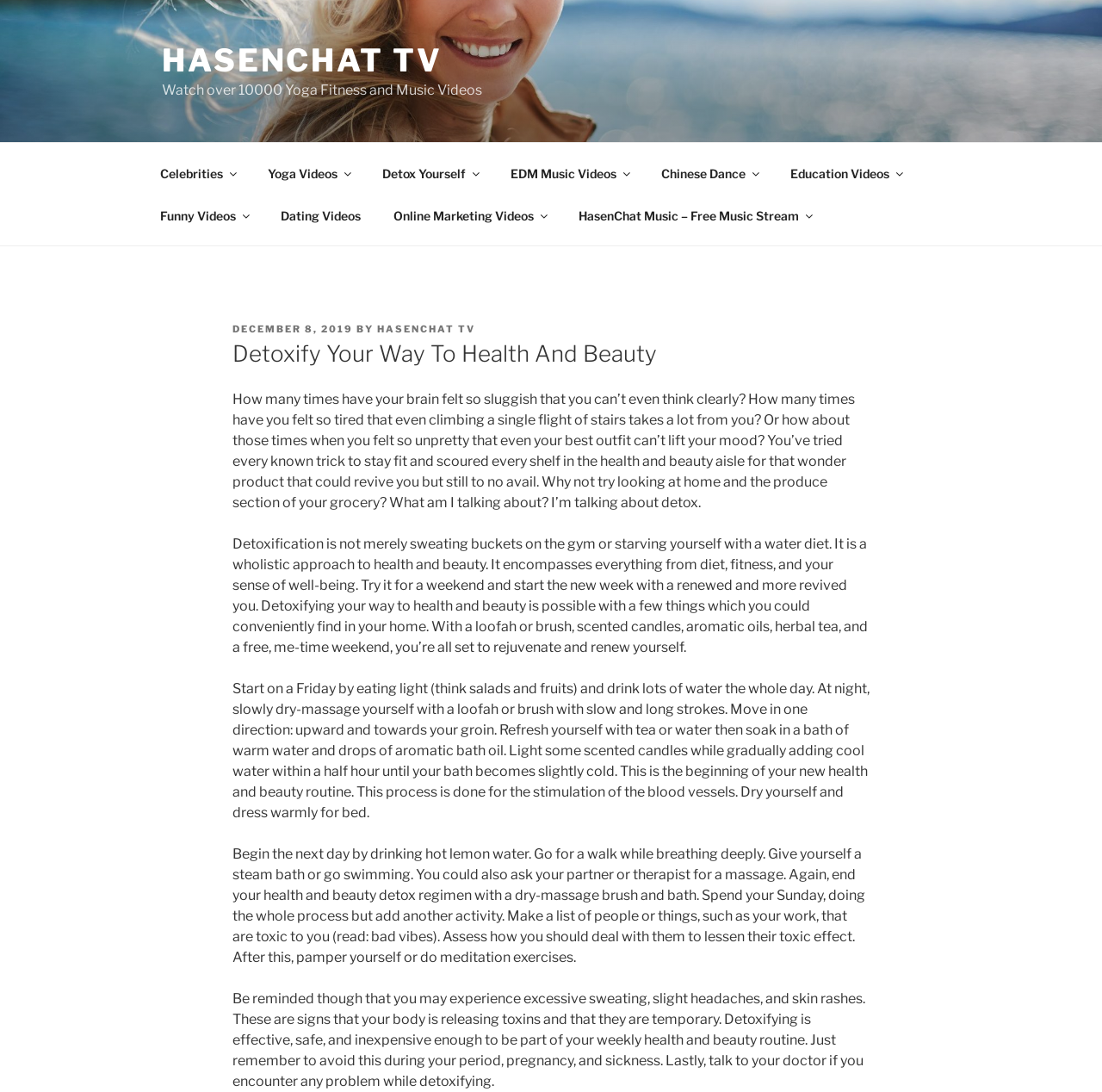Refer to the image and answer the question with as much detail as possible: What is a possible side effect of detoxification mentioned on the webpage?

I read the static text element that describes the process of detoxification, which mentions that one may experience excessive sweating, slight headaches, and skin rashes as signs that the body is releasing toxins, and that these are temporary side effects.